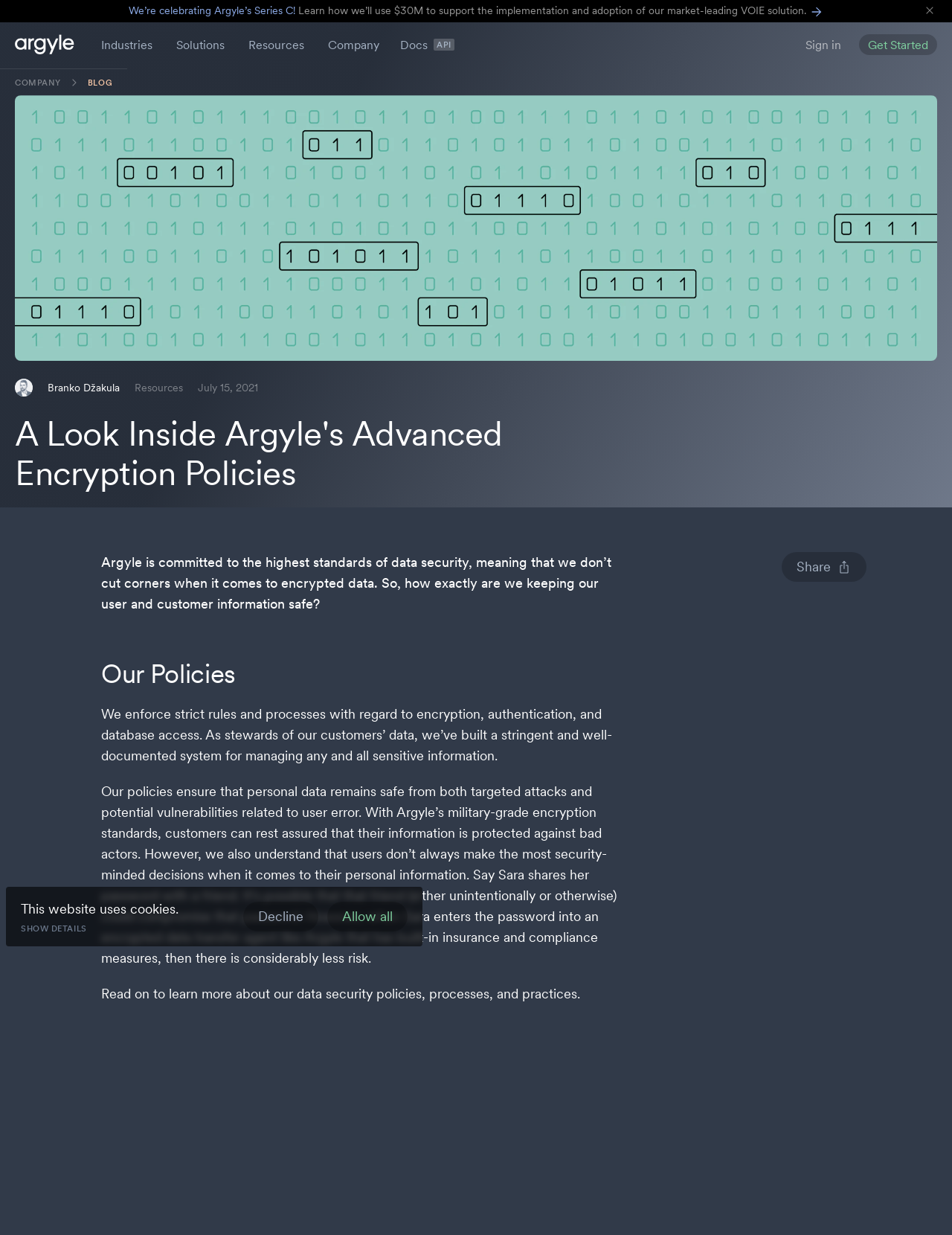Please give a short response to the question using one word or a phrase:
What is the topic of the article on the webpage?

Data security